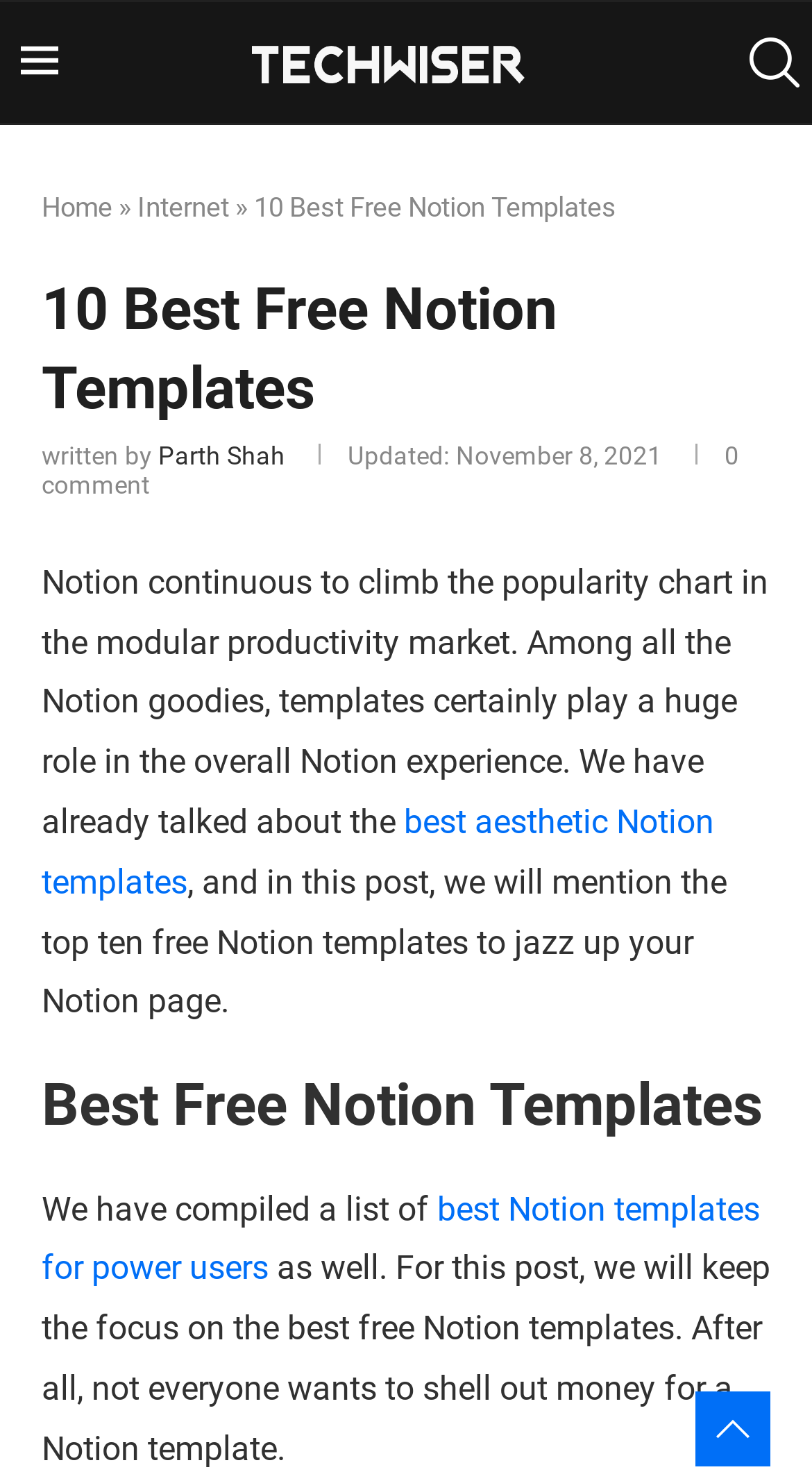Explain the webpage in detail.

The webpage is about the best free Notion templates, with a focus on enhancing the user's Notion experience. At the top, there is a logo image on the left, accompanied by a link to "TechWiser" and a search link on the right. Below this, there is a navigation menu with links to "Home", "Internet", and other sections, separated by a "»" symbol.

The main content of the page is divided into sections, starting with a heading that reads "10 Best Free Notion Templates". Below this, there is a subheading with the author's name, "Parth Shah", and a timestamp indicating when the article was updated. The main article text begins with a brief introduction to Notion and its popularity, followed by a mention of previous articles about aesthetic Notion templates.

The article then dives into the list of top ten free Notion templates, with a heading that reads "Best Free Notion Templates". The text explains that the list is compiled for users who want to enhance their Notion experience without spending money. There is also a mention of another article about Notion templates for power users.

Throughout the page, there are no other images besides the logo at the top. The layout is clean, with clear headings and concise text, making it easy to read and navigate.